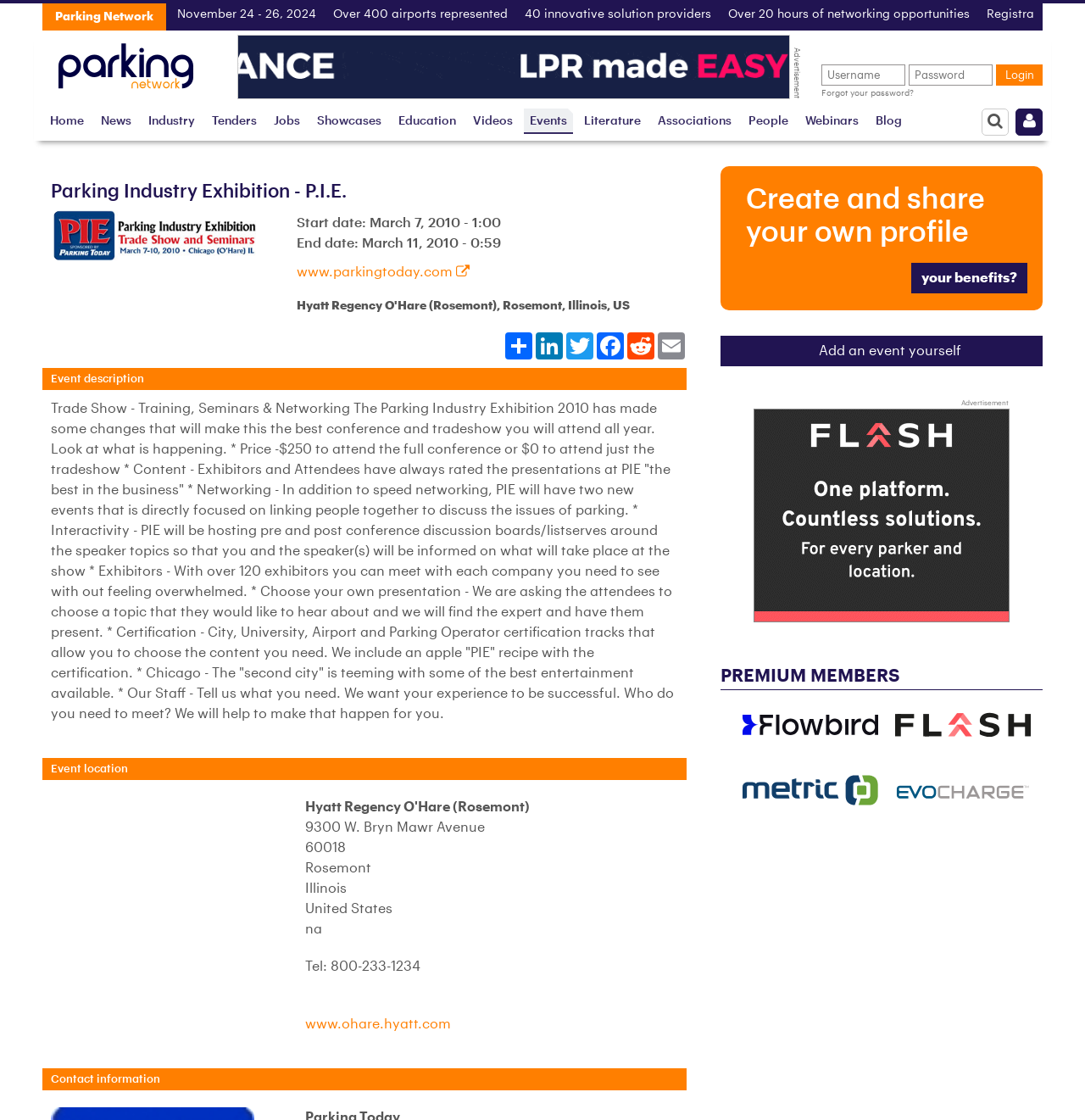How many airports are represented?
Craft a detailed and extensive response to the question.

The number of airports represented can be found in the link 'Over 400 airports represented' on the webpage, which is located near the top of the page.